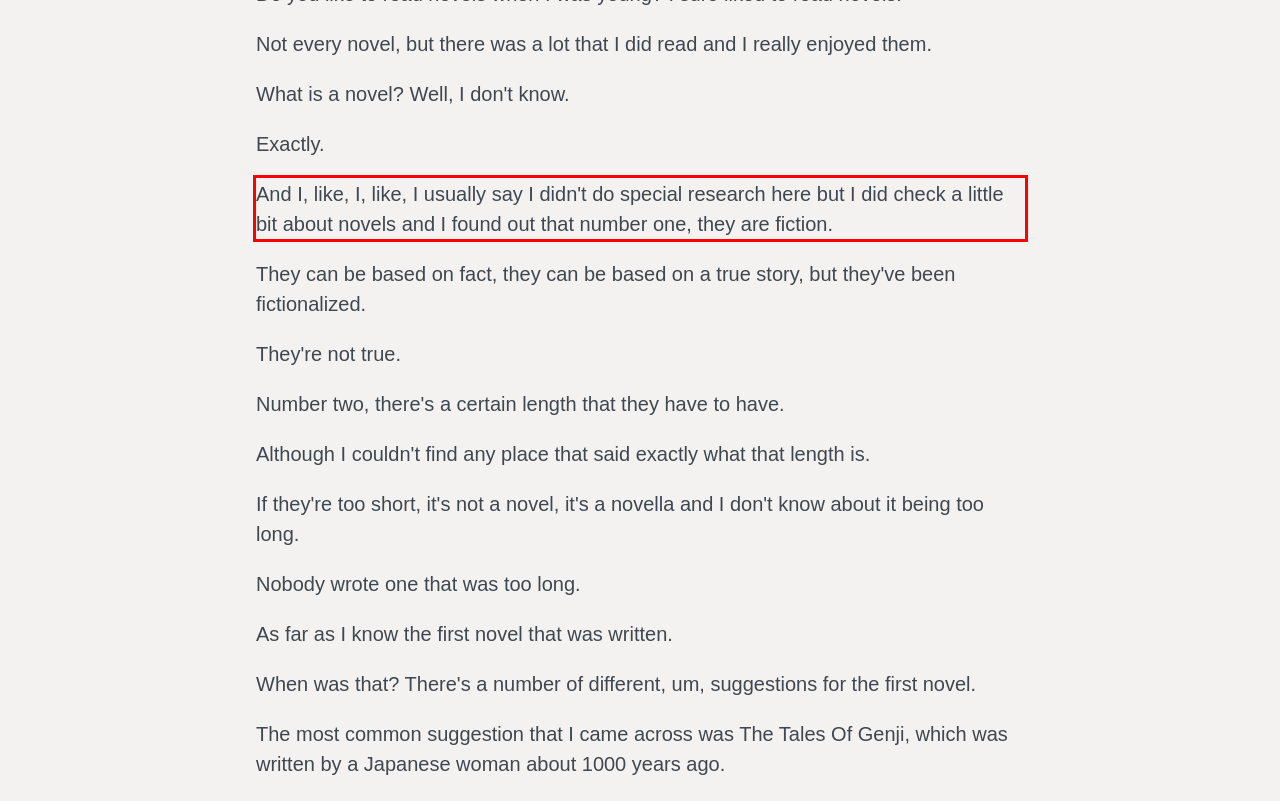Within the screenshot of the webpage, locate the red bounding box and use OCR to identify and provide the text content inside it.

And I, like, I, like, I usually say I didn't do special research here but I did check a little bit about novels and I found out that number one, they are fiction.